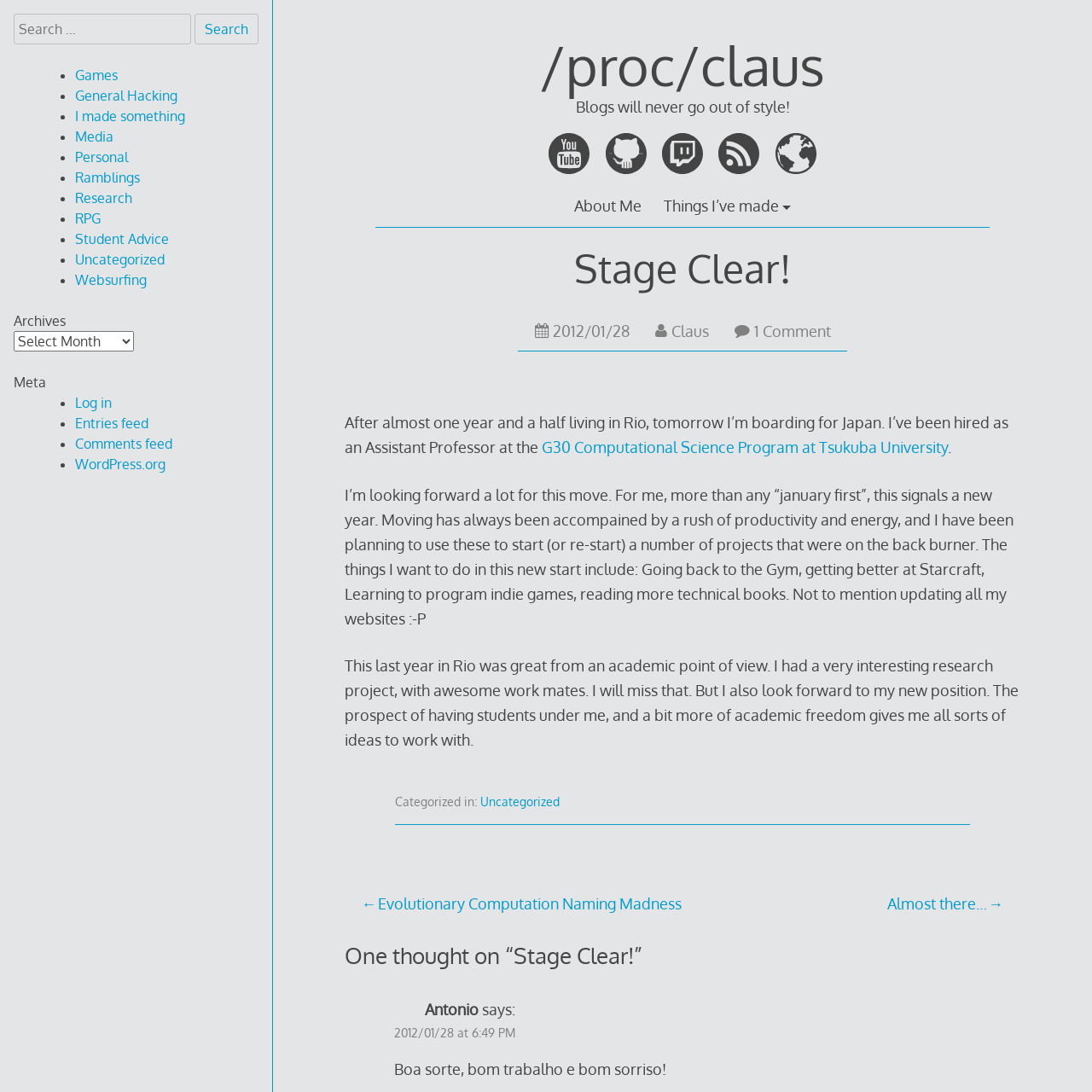Please provide the bounding box coordinates for the element that needs to be clicked to perform the following instruction: "Read the article". The coordinates should be given as four float numbers between 0 and 1, i.e., [left, top, right, bottom].

[0.316, 0.224, 0.934, 0.331]